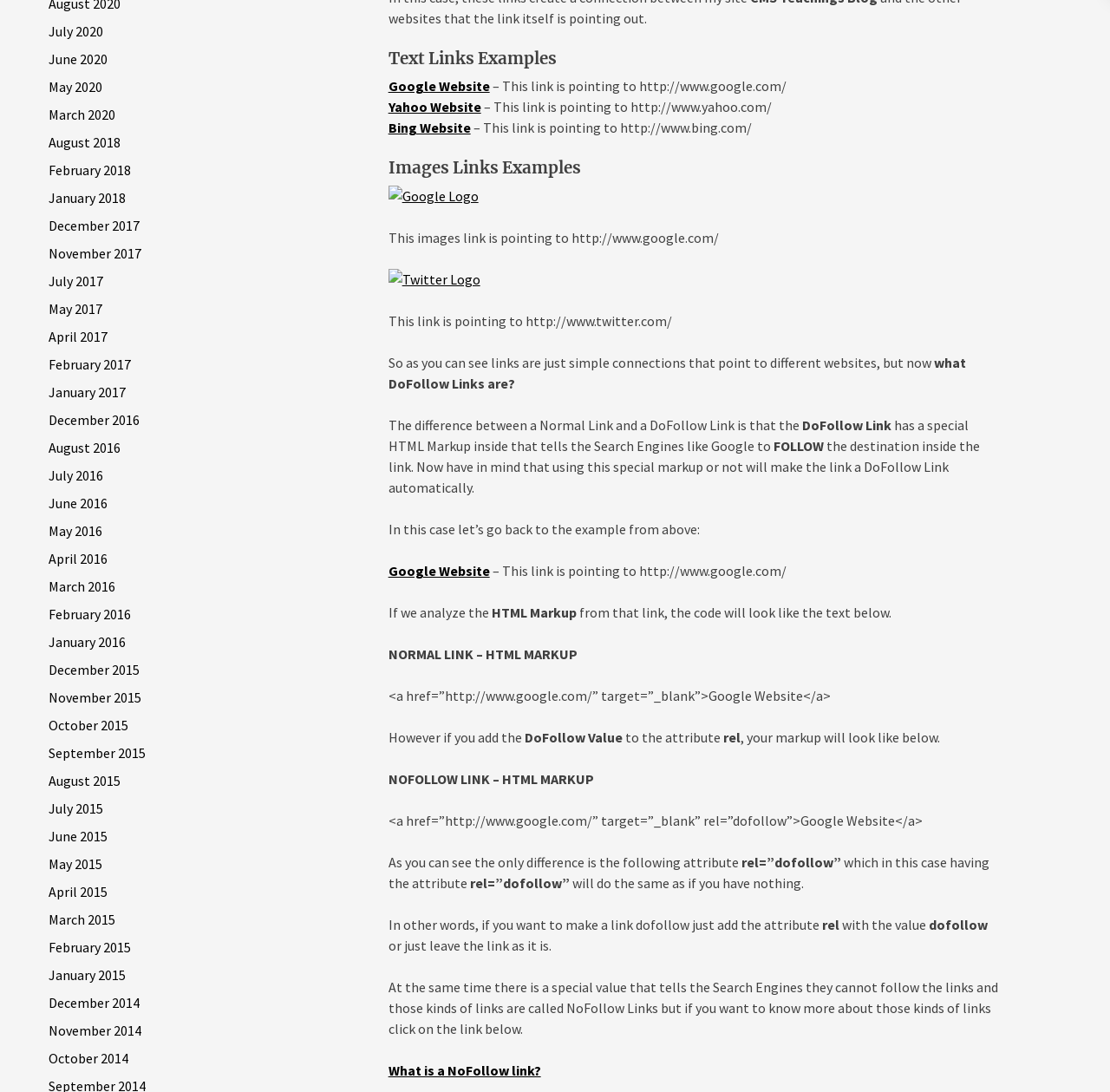Please determine the bounding box coordinates of the element's region to click in order to carry out the following instruction: "Click on Google Website". The coordinates should be four float numbers between 0 and 1, i.e., [left, top, right, bottom].

[0.35, 0.071, 0.441, 0.087]